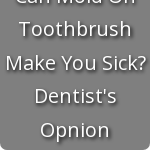Generate an elaborate caption for the image.

The image features a clickable link titled "Can Mold On Toothbrush Make You Sick? Dentist's Opinion." This link is part of a larger discussion about health and hygiene, specifically addressing concerns related to mold on toothbrushes and its potential implications for health. The accompanying text aims to provide insights based on dental professionals' perspectives, shedding light on the importance of maintaining clean oral care products to prevent health risks. The topic is relevant for individuals interested in dental hygiene and the safety of everyday items in their homes.